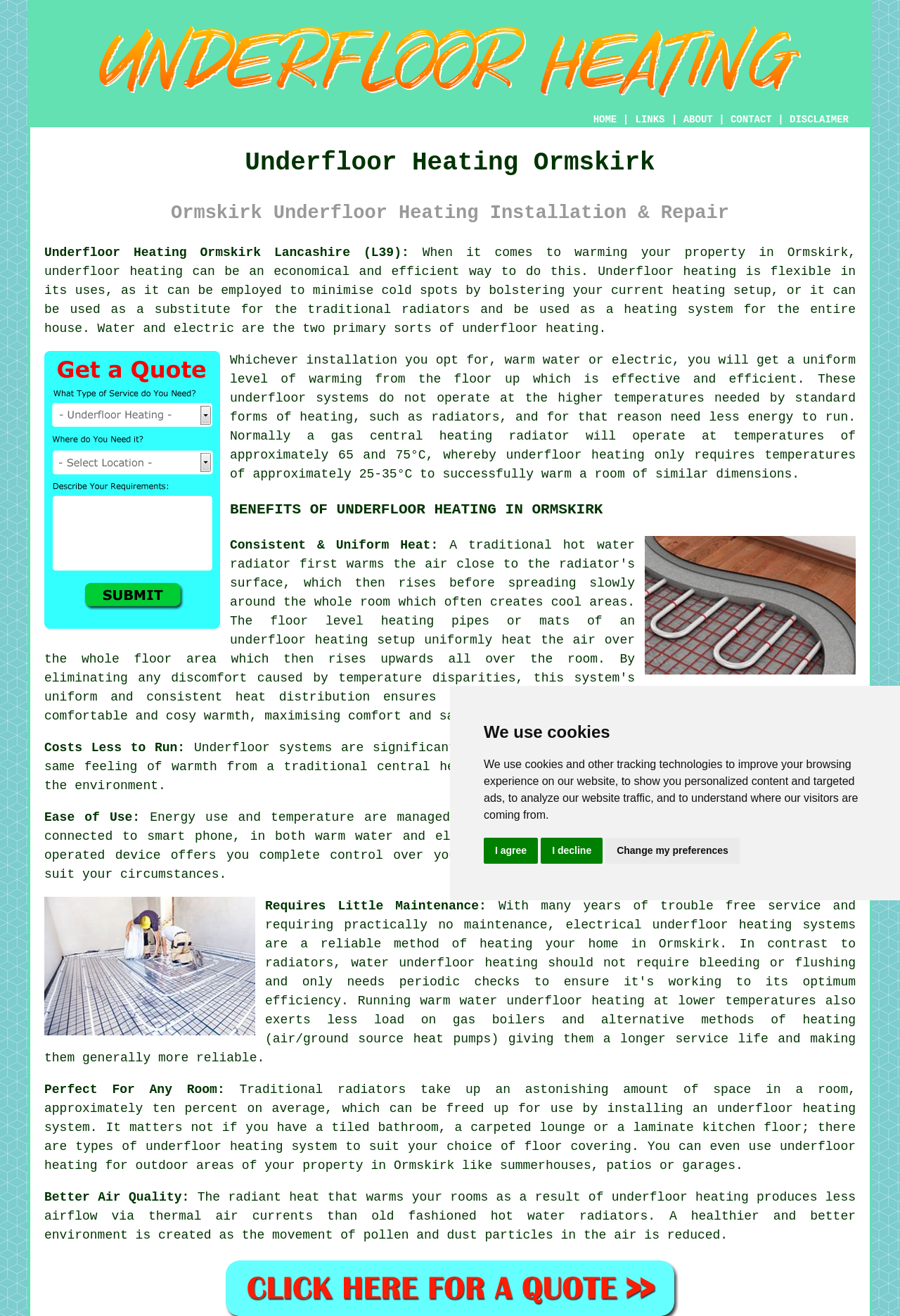What is the purpose of underfloor heating?
Can you give a detailed and elaborate answer to the question?

According to the webpage, underfloor heating is used to warm a room, and it can be an economical and efficient way to do so. It can be used to minimize cold spots or as a substitute for traditional radiators.